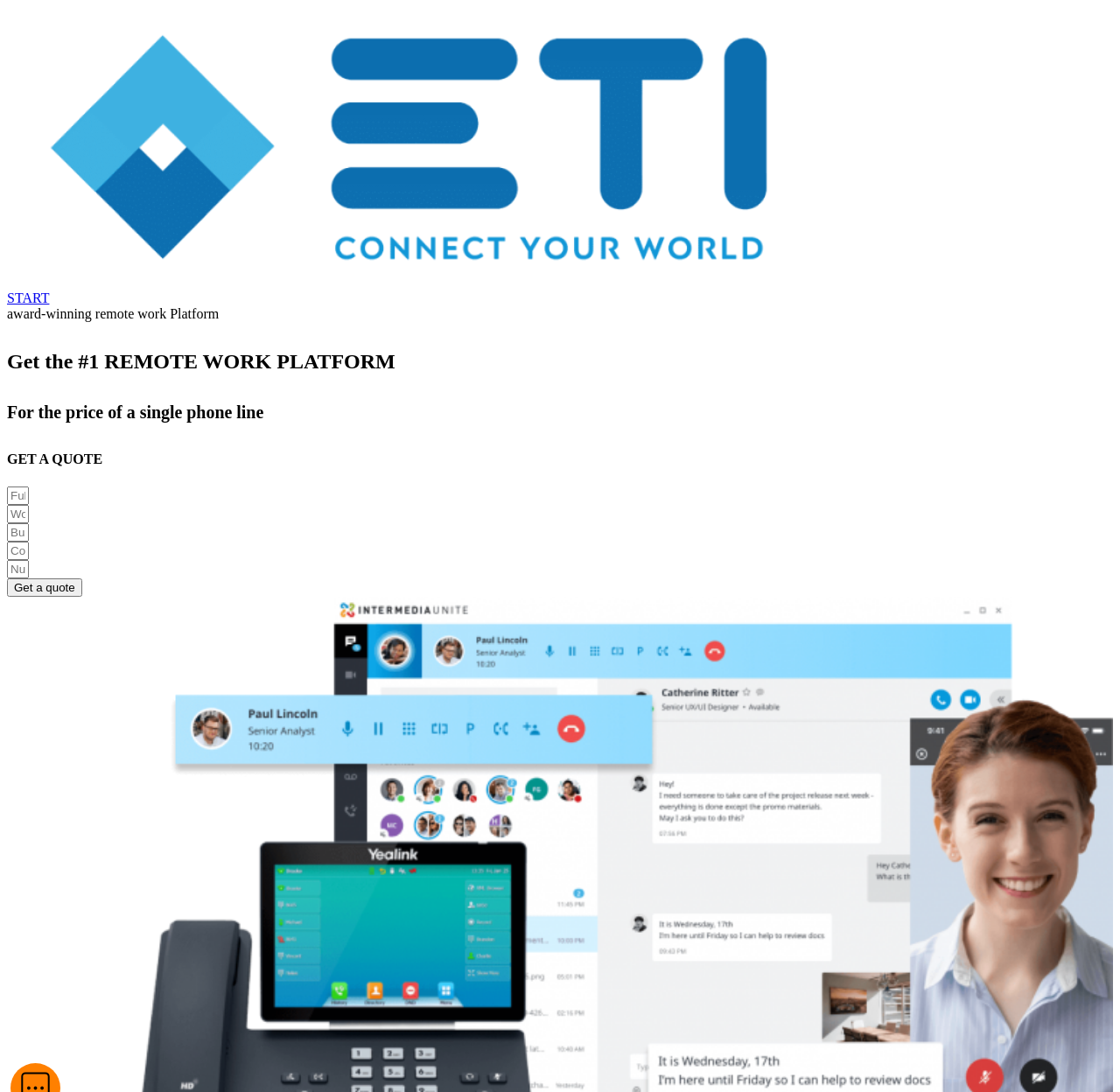Give the bounding box coordinates for this UI element: "name="form_fields[field_fa89571]" placeholder="Number of employees"". The coordinates should be four float numbers between 0 and 1, arranged as [left, top, right, bottom].

[0.006, 0.513, 0.026, 0.529]